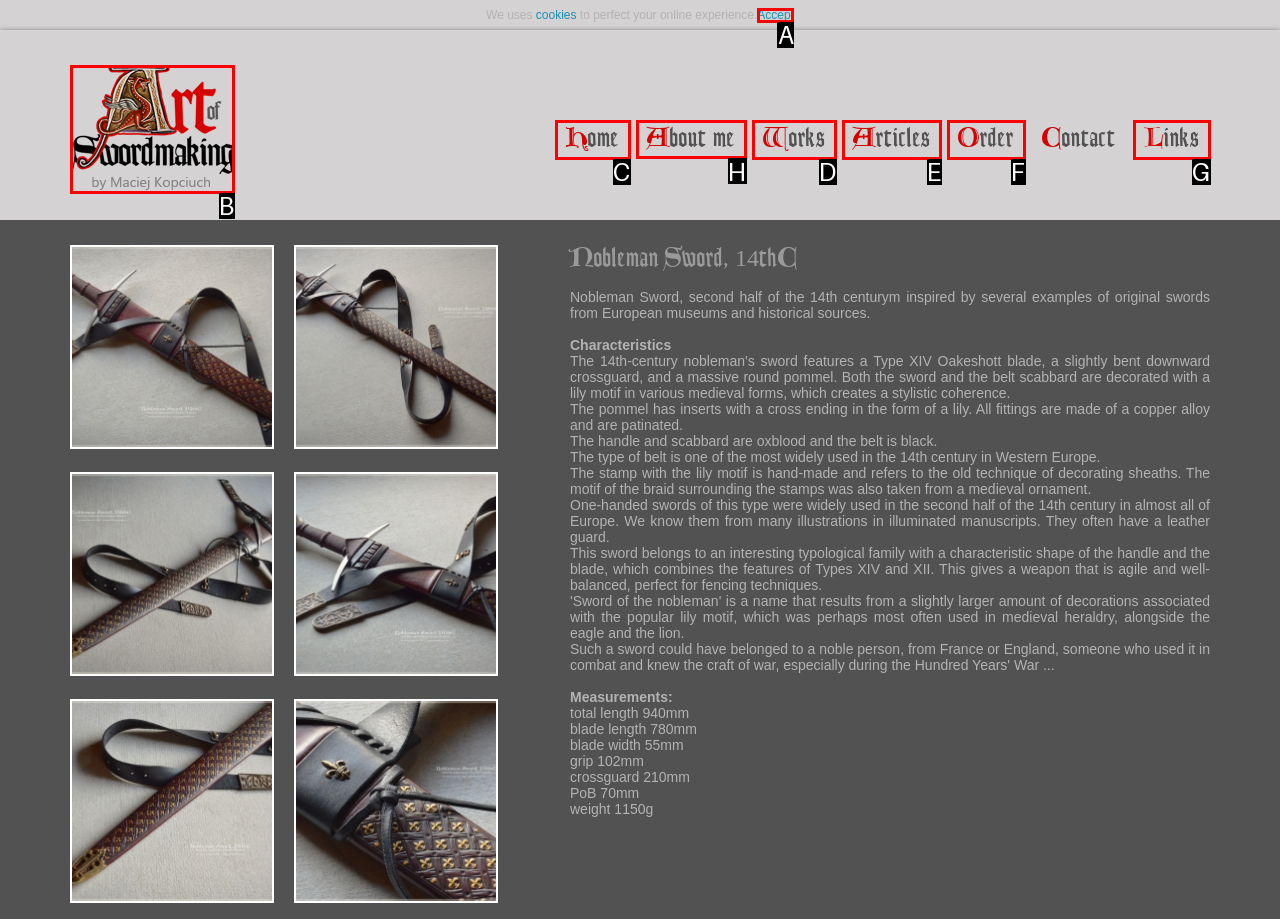Tell me which one HTML element I should click to complete the following task: view about me
Answer with the option's letter from the given choices directly.

H